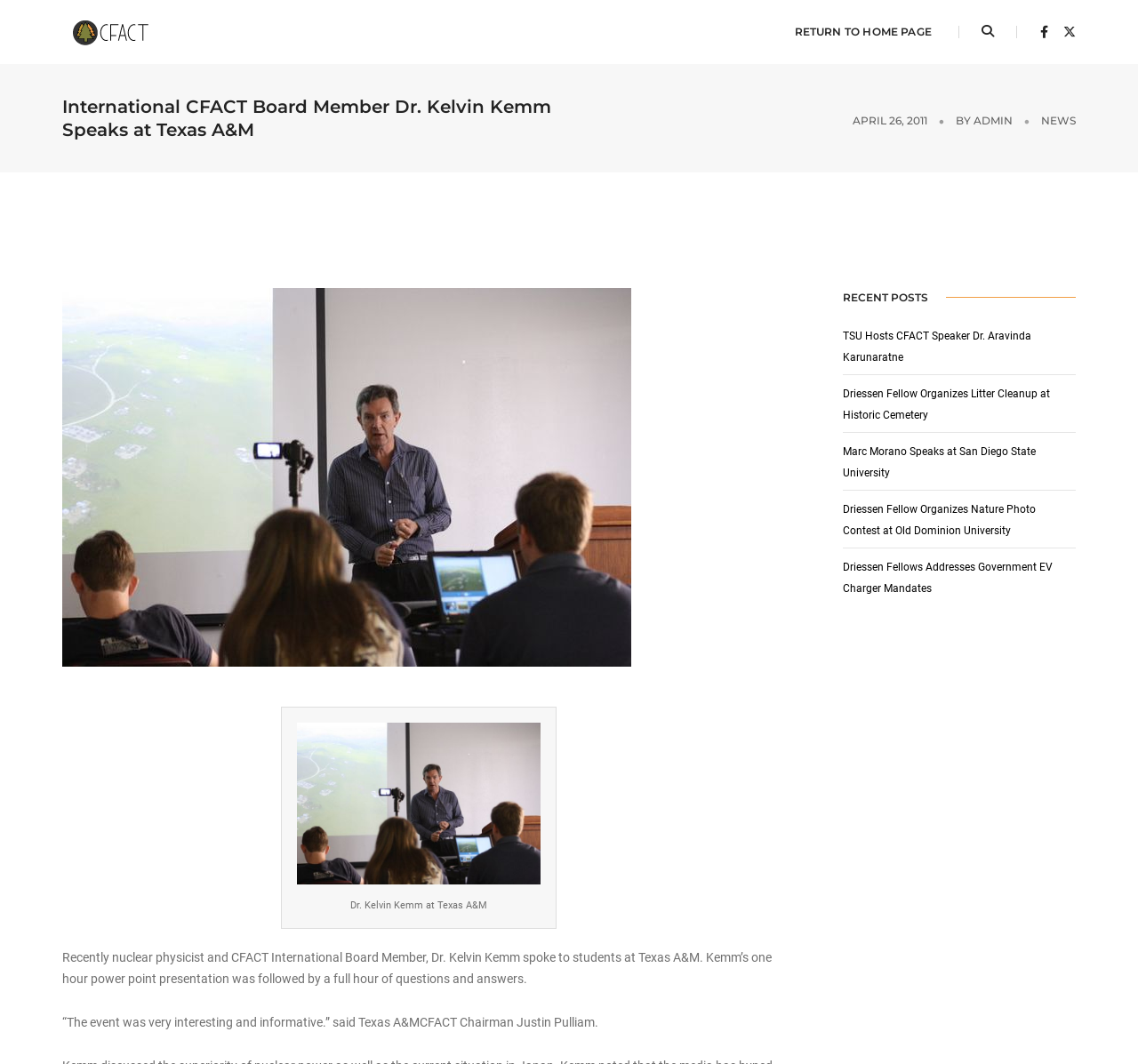Carefully examine the image and provide an in-depth answer to the question: What was the format of Dr. Kemm's presentation?

According to the webpage, Dr. Kemm's one hour power point presentation was followed by a full hour of questions and answers.